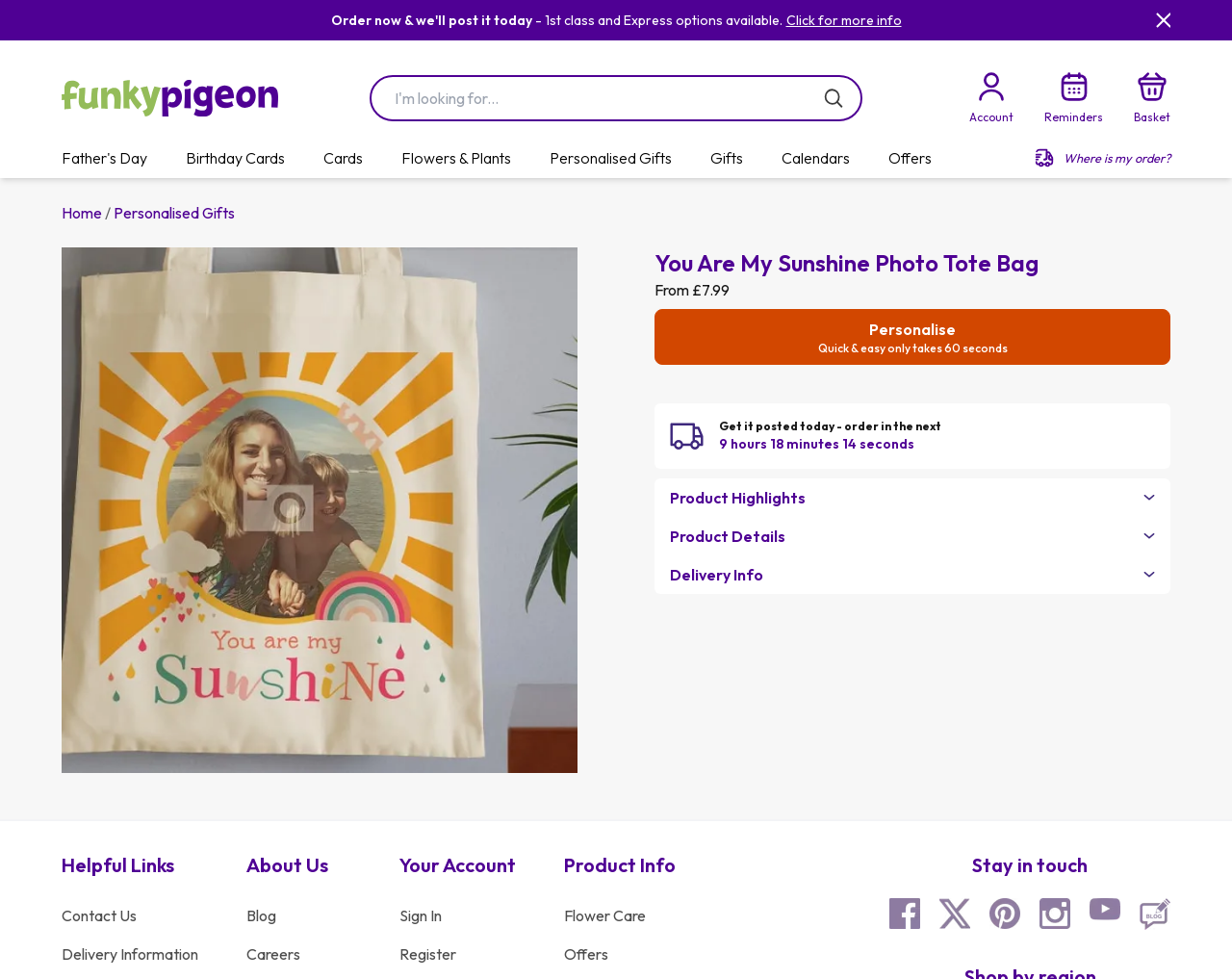Give a one-word or short phrase answer to this question: 
What is the price of the product?

£7.99